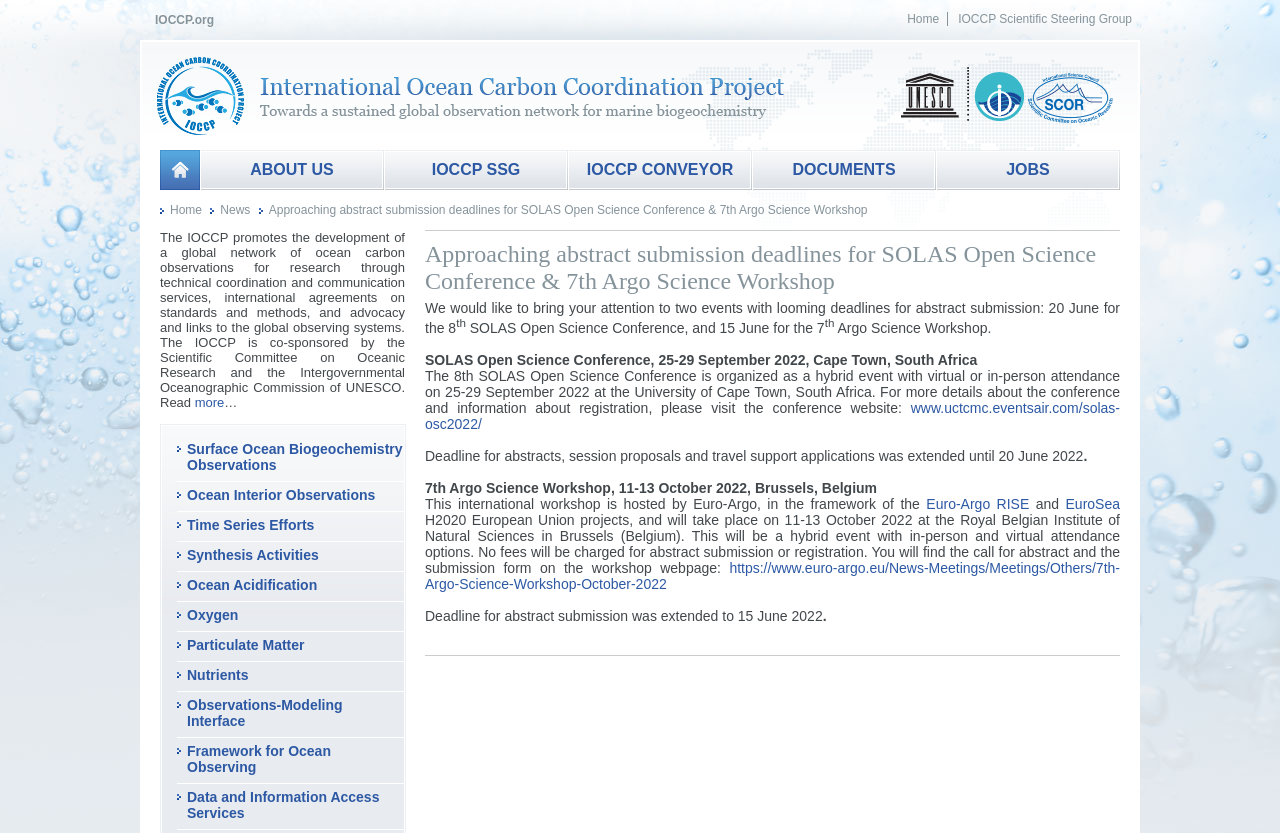Please answer the following question using a single word or phrase: 
How many events with looming deadlines for abstract submission are mentioned on the webpage?

2